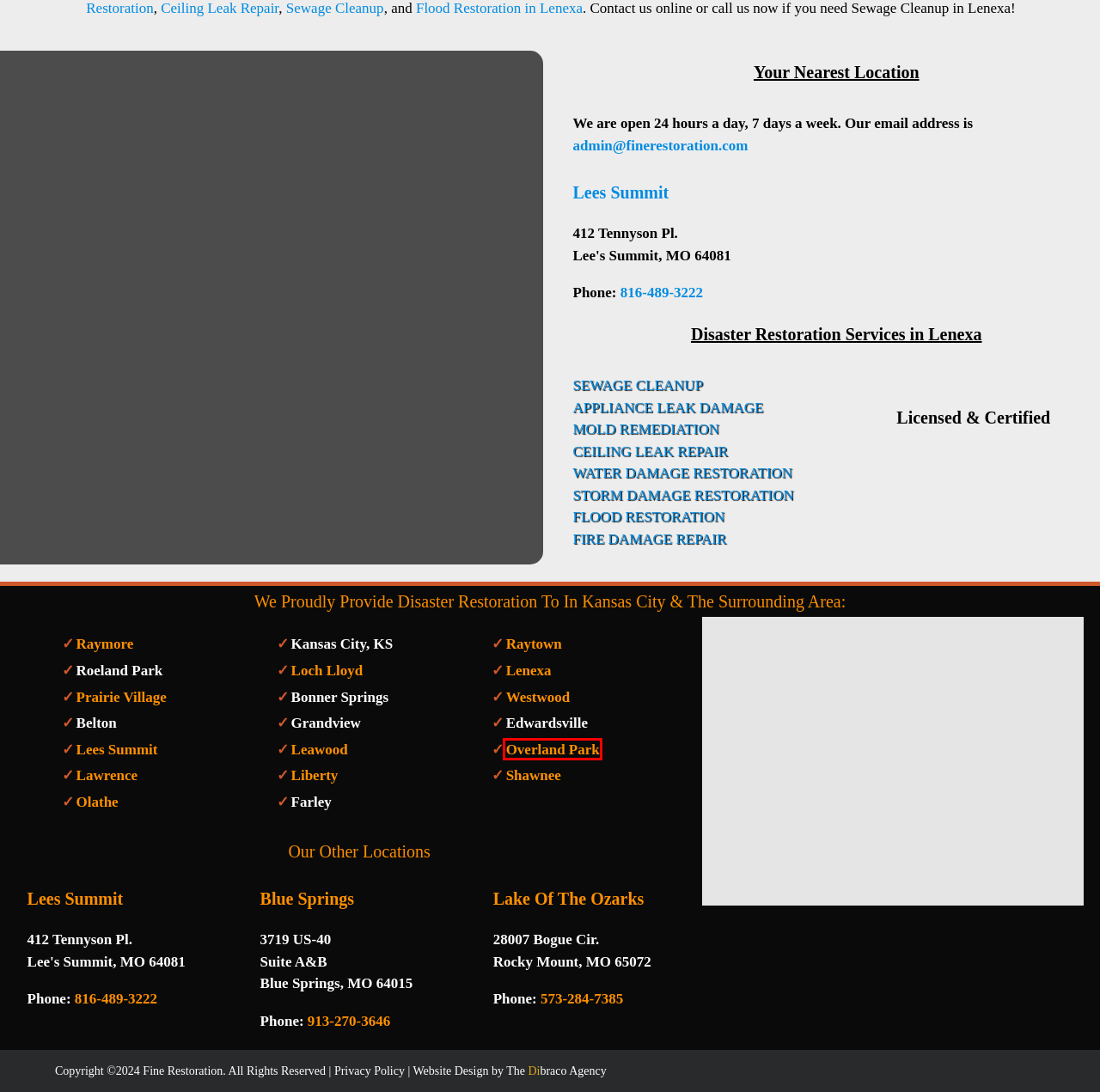Given a screenshot of a webpage with a red bounding box around a UI element, please identify the most appropriate webpage description that matches the new webpage after you click on the element. Here are the candidates:
A. 24/7 Emergency Disaster Restoration Services In Shawnee
B. Emergency Disaster Restoration In Liberty MO Open 24/7
C. Emergency Disaster Restoration Services In Prairie Village
D. Storm, Mold, Fire & Water Damage Restoration Lawrence KS | Fine Restoration
E. Disaster Restoration In Leawood KS | Fine Restoration
F. 24/7 Disaster Restoration In Lees Summit MO
G. Disaster Restoration In Overland Park KS | Fine Restoration
H. On Call 24/7 For Disater Restoration In Blue Springs MO

G